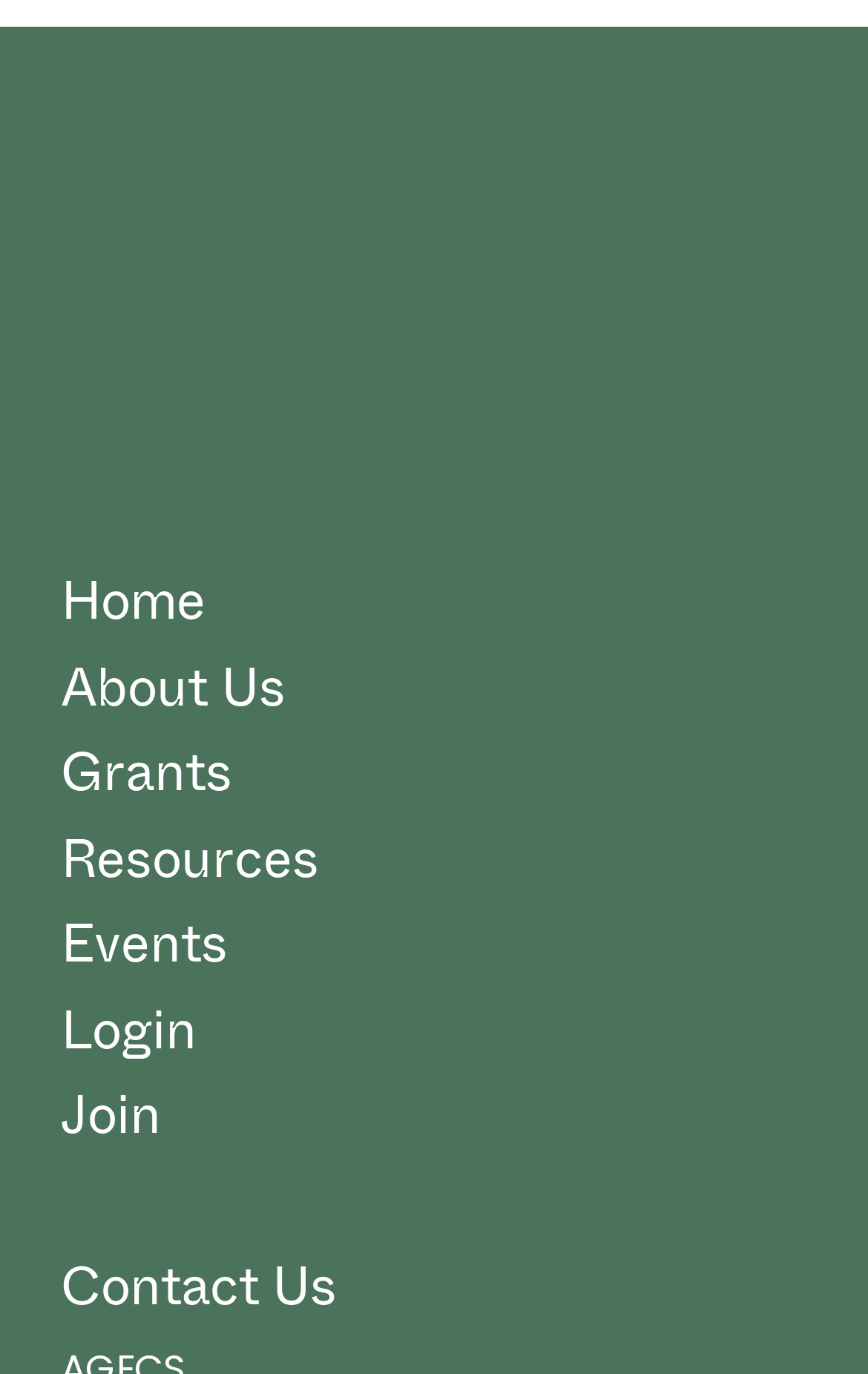Given the following UI element description: "Home", find the bounding box coordinates in the webpage screenshot.

[0.07, 0.41, 0.237, 0.465]